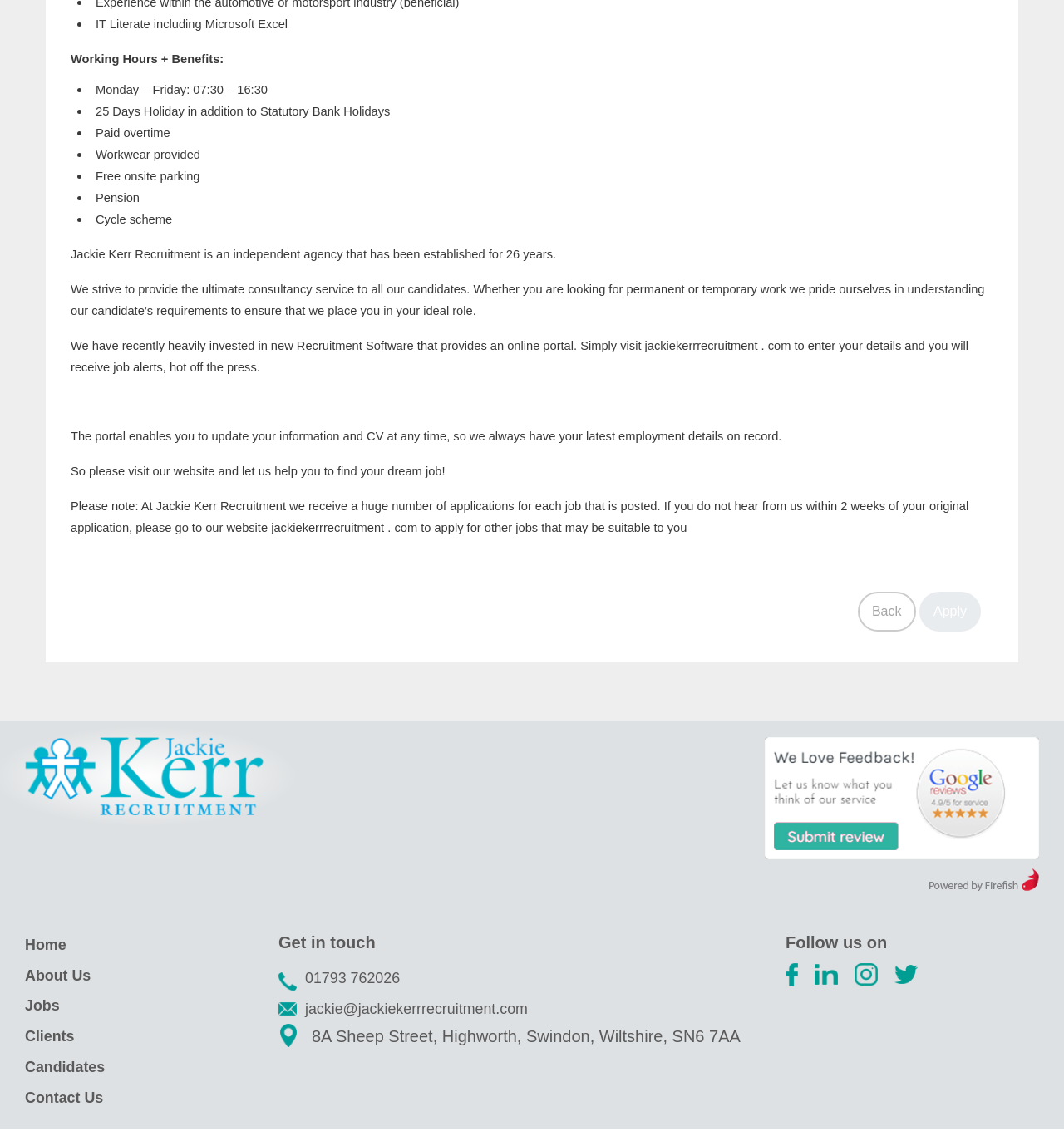Identify the bounding box coordinates of the clickable region required to complete the instruction: "Follow us on Facebook". The coordinates should be given as four float numbers within the range of 0 and 1, i.e., [left, top, right, bottom].

[0.766, 0.841, 0.788, 0.86]